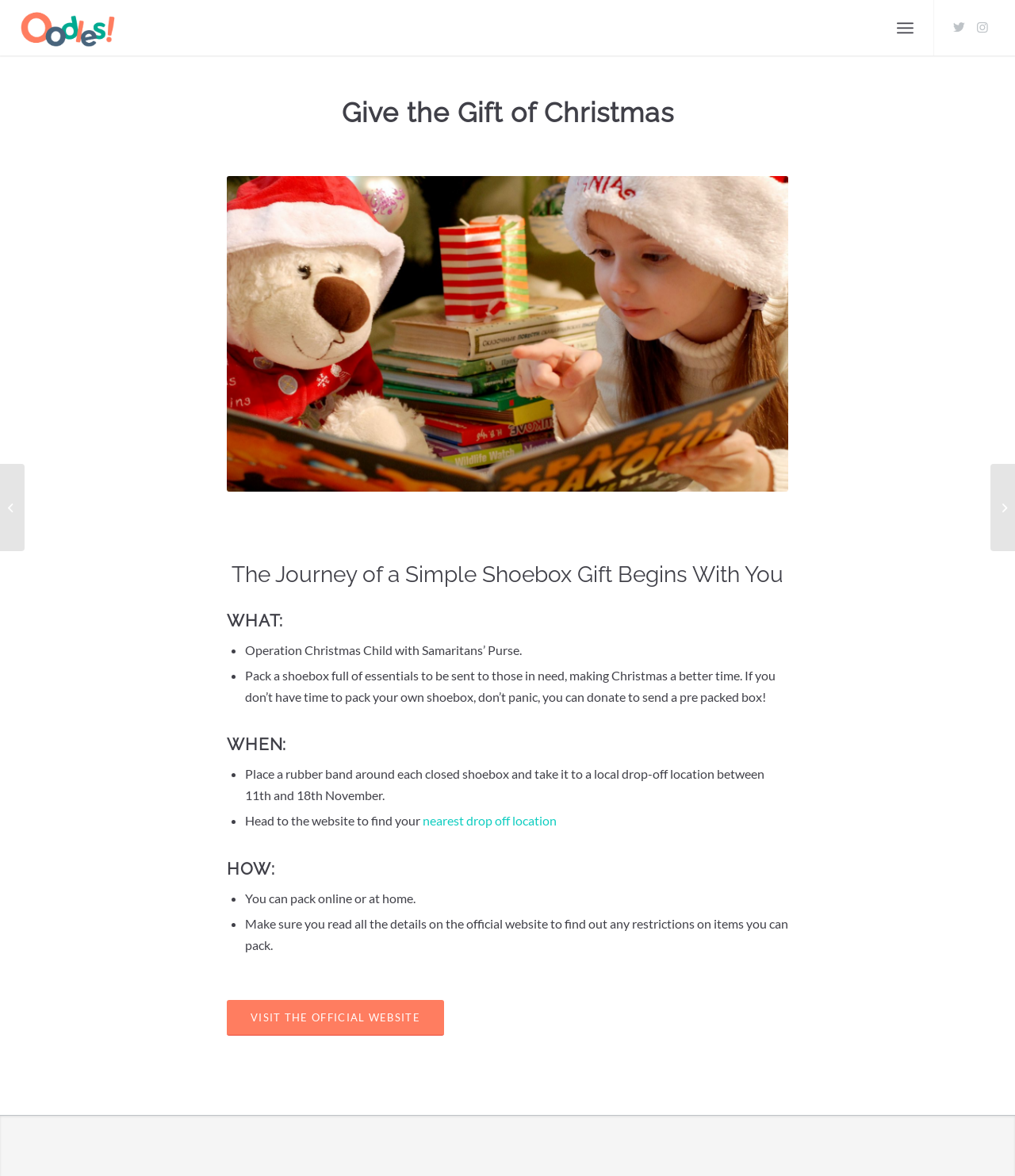Provide the bounding box coordinates for the UI element described in this sentence: "nearest drop off location". The coordinates should be four float values between 0 and 1, i.e., [left, top, right, bottom].

[0.416, 0.691, 0.548, 0.704]